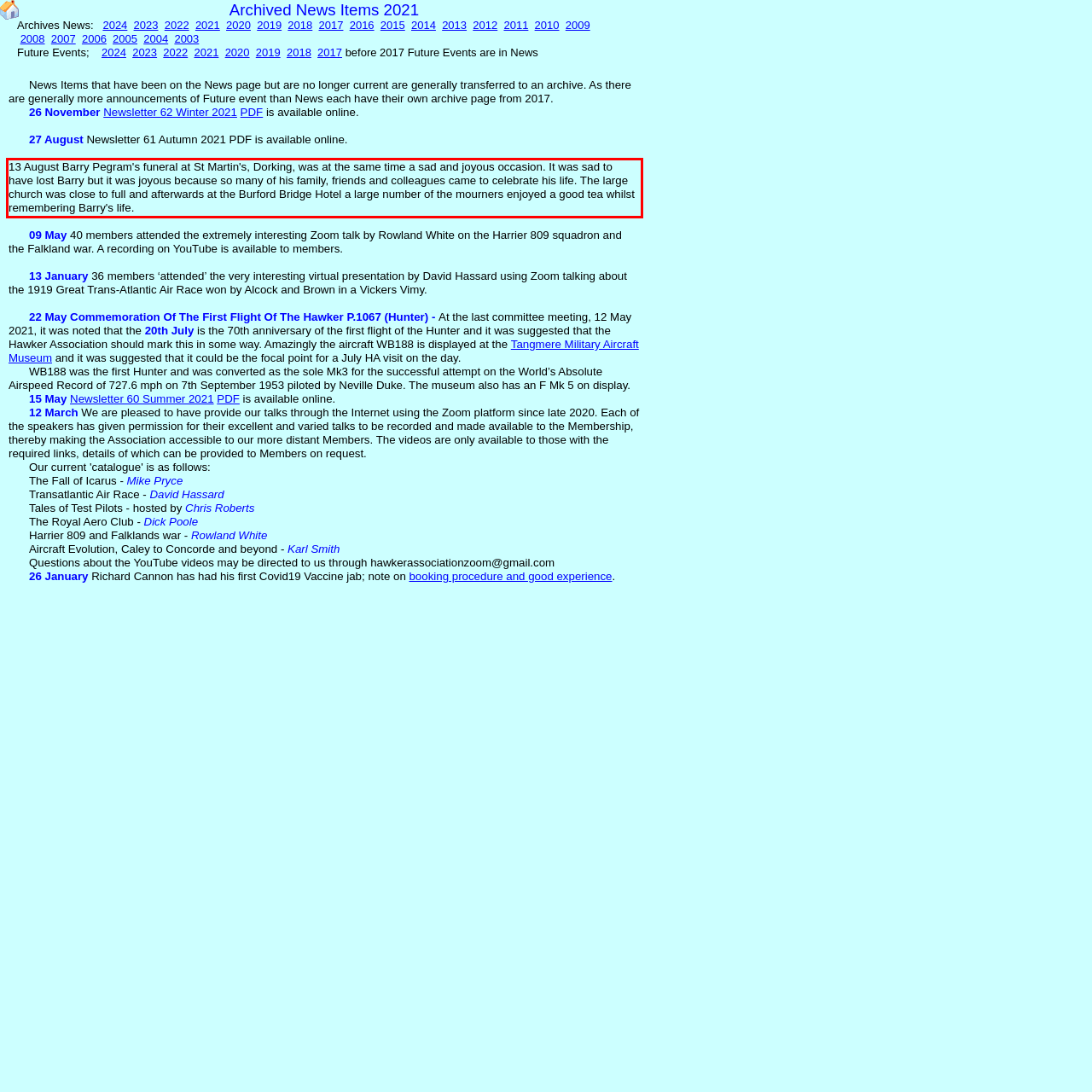Given a screenshot of a webpage containing a red rectangle bounding box, extract and provide the text content found within the red bounding box.

13 August Barry Pegram's funeral at St Martin's, Dorking, was at the same time a sad and joyous occasion. It was sad to have lost Barry but it was joyous because so many of his family, friends and colleagues came to celebrate his life. The large church was close to full and afterwards at the Burford Bridge Hotel a large number of the mourners enjoyed a good tea whilst remembering Barry's life.